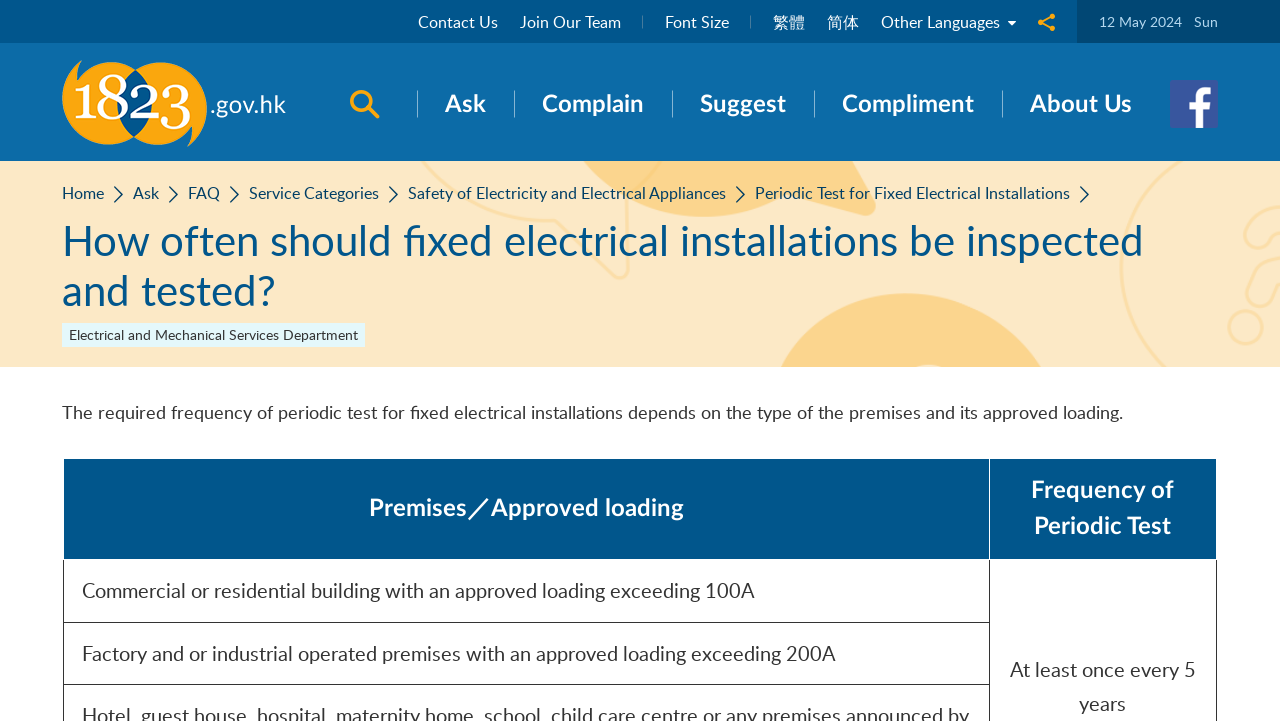Answer the question below in one word or phrase:
What type of premises requires a periodic test for fixed electrical installations?

Commercial or residential building